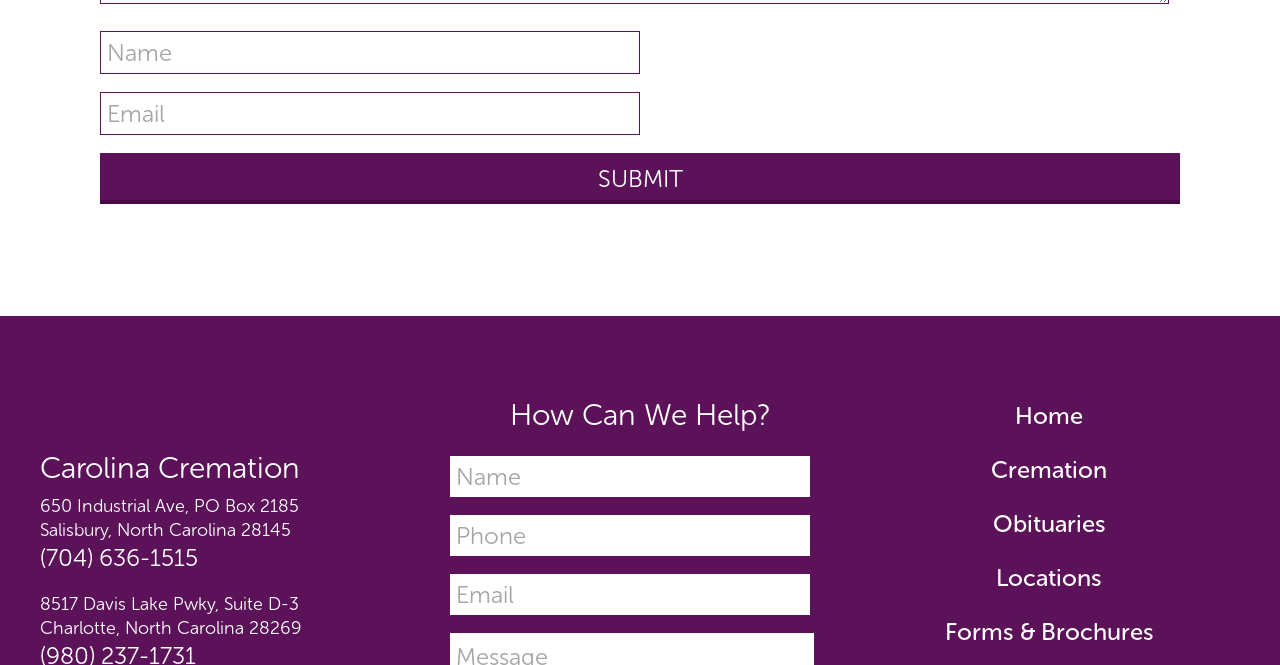What is the phone number of Carolina Cremation's Charlotte location?
Provide a detailed and extensive answer to the question.

The phone number of Carolina Cremation's Charlotte location can be found in the link element that reads '(704) 636-1515'.